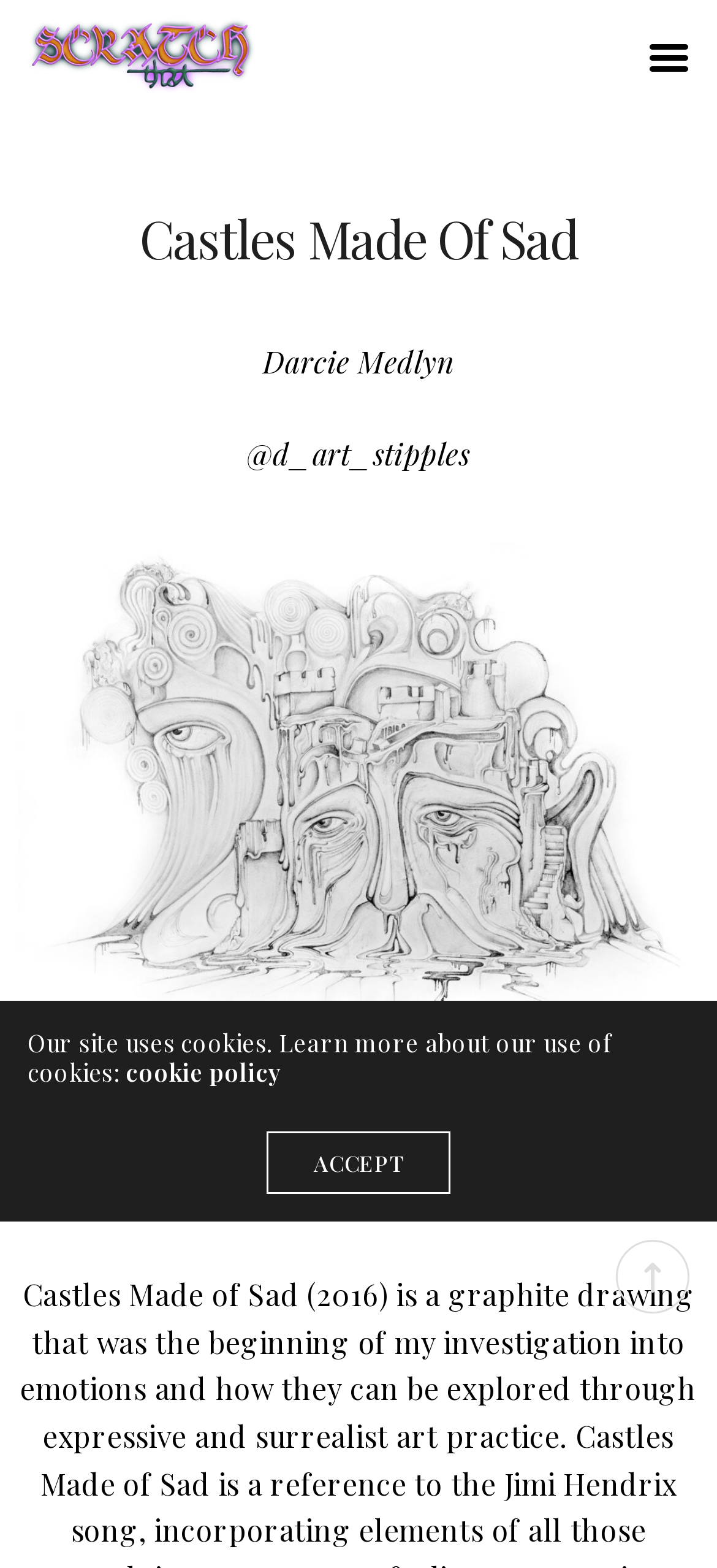Please find the main title text of this webpage.

Castles Made Of Sad